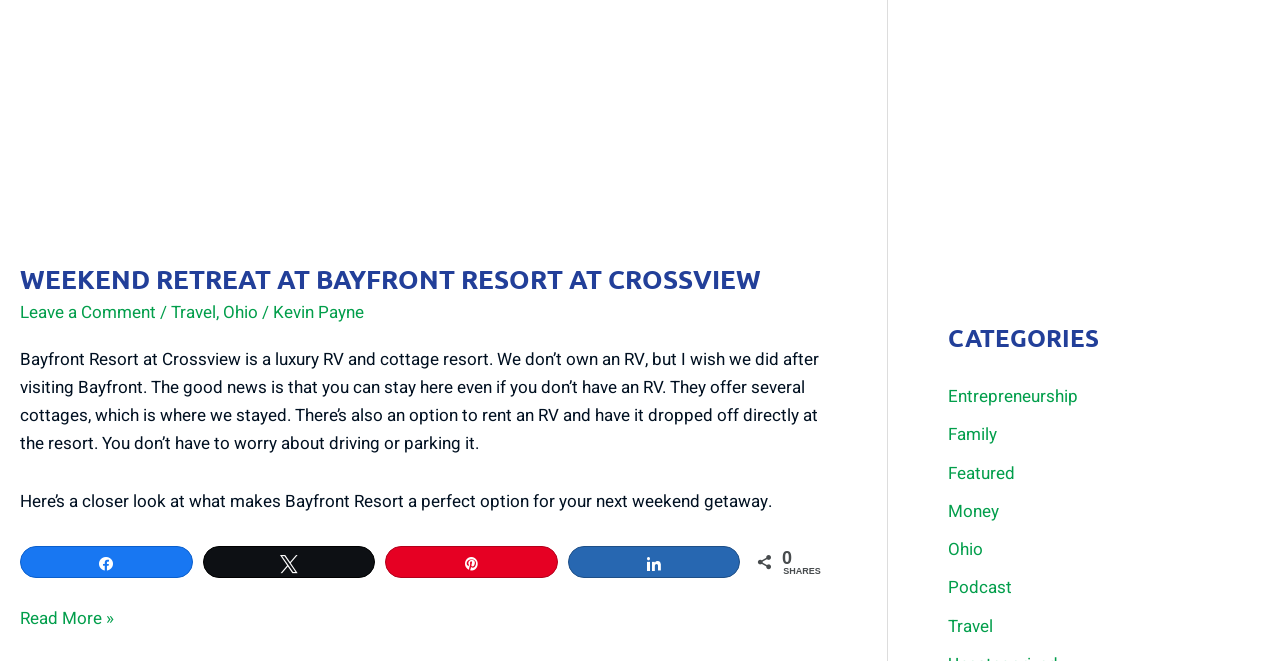Find the bounding box coordinates for the area that should be clicked to accomplish the instruction: "Click on the link to leave a comment".

[0.016, 0.454, 0.122, 0.492]